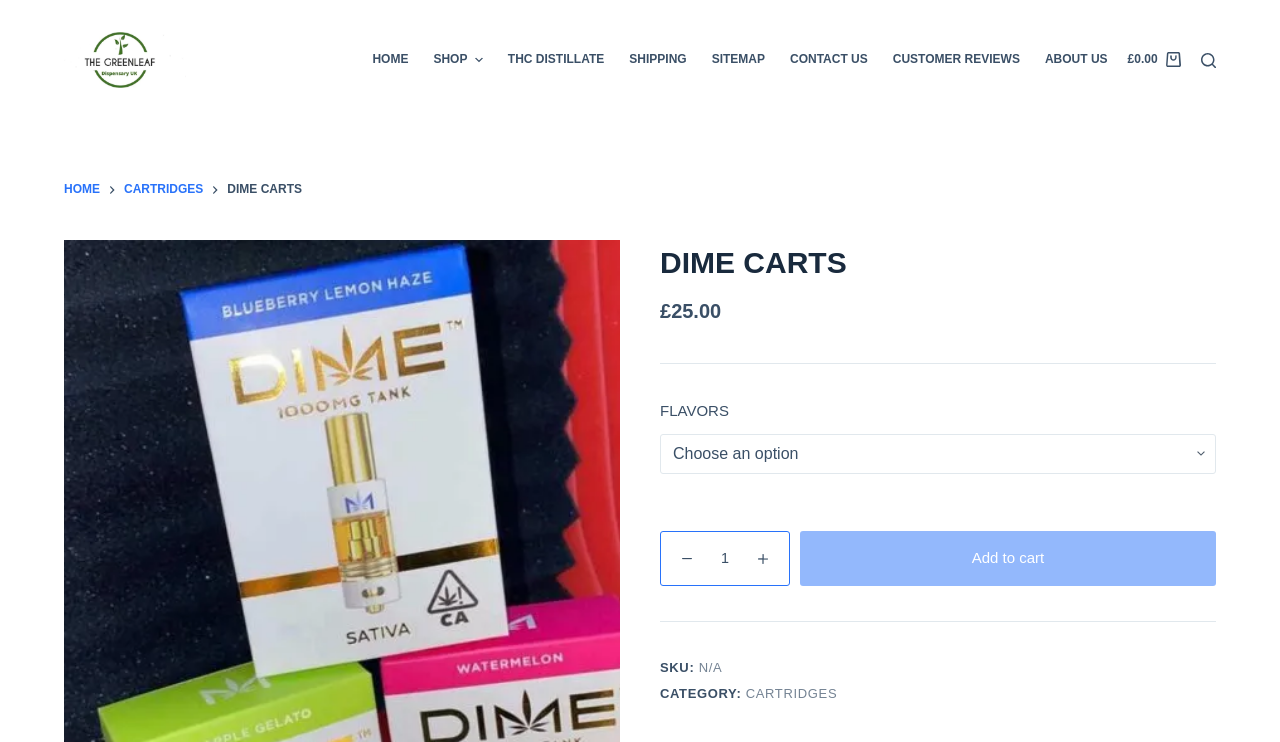Pinpoint the bounding box coordinates for the area that should be clicked to perform the following instruction: "Book a room".

None